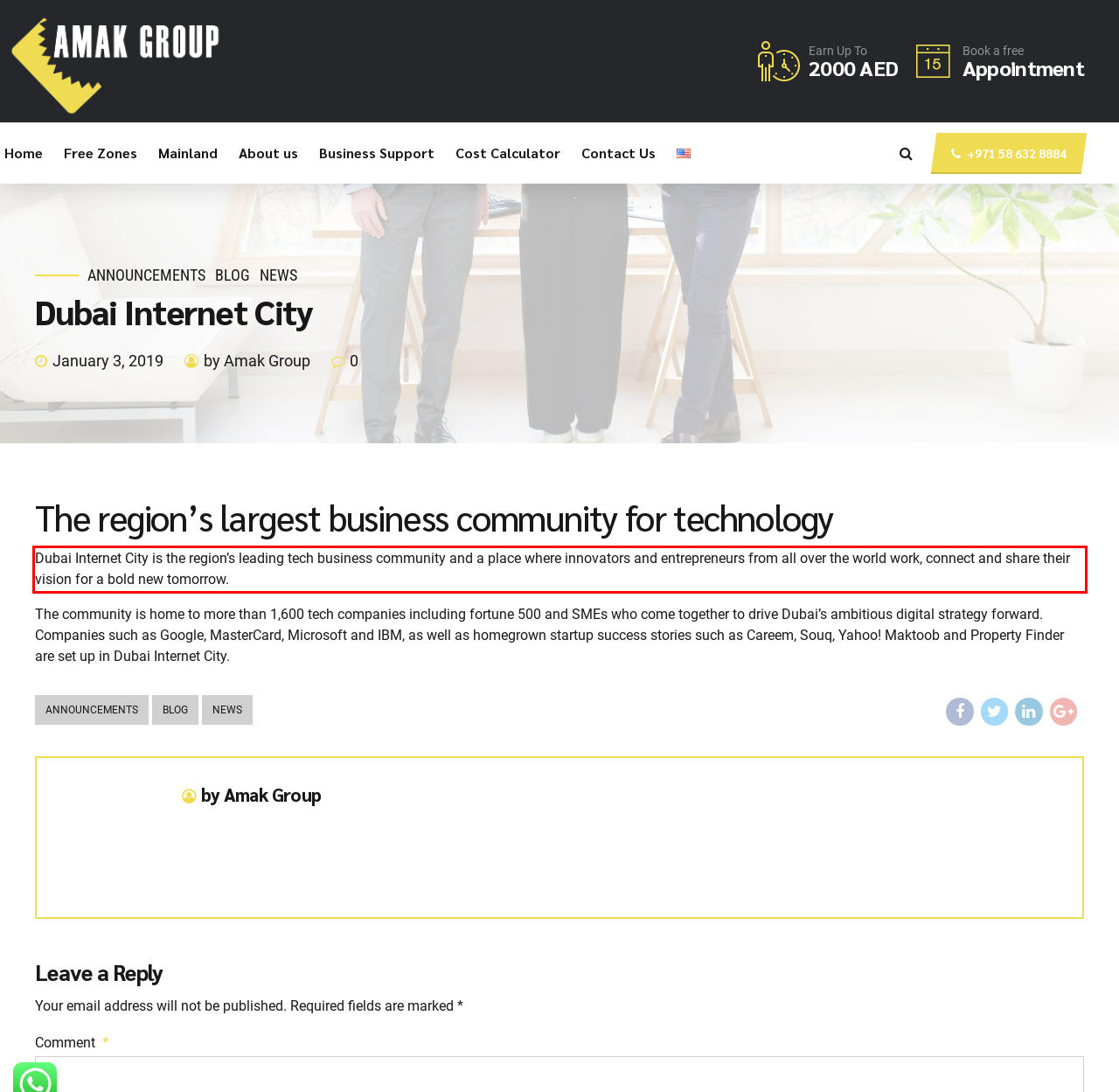Observe the screenshot of the webpage that includes a red rectangle bounding box. Conduct OCR on the content inside this red bounding box and generate the text.

Dubai Internet City is the region’s leading tech business community and a place where innovators and entrepreneurs from all over the world work, connect and share their vision for a bold new tomorrow.